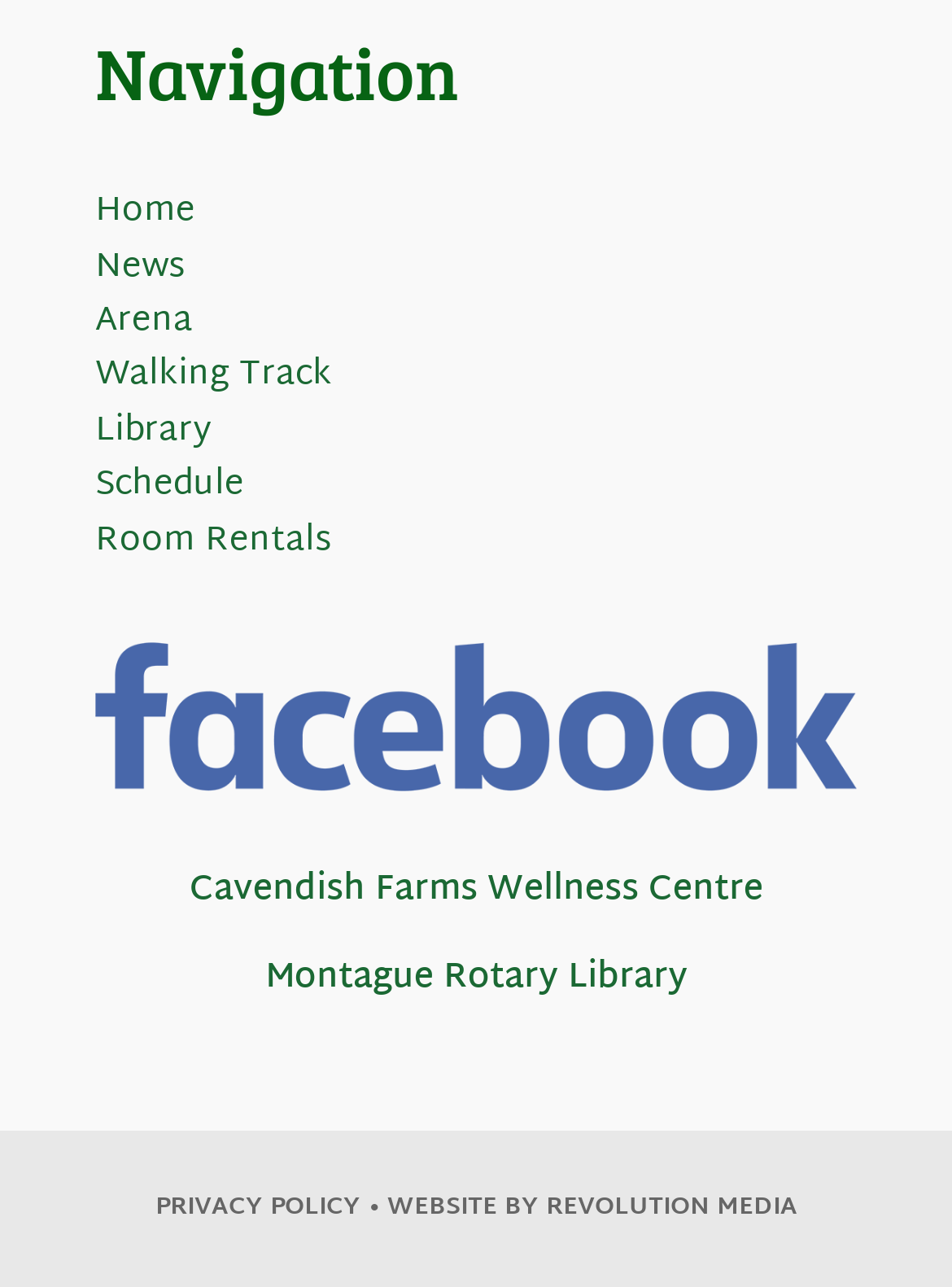Please determine the bounding box coordinates for the element that should be clicked to follow these instructions: "go to home page".

[0.1, 0.141, 0.205, 0.188]